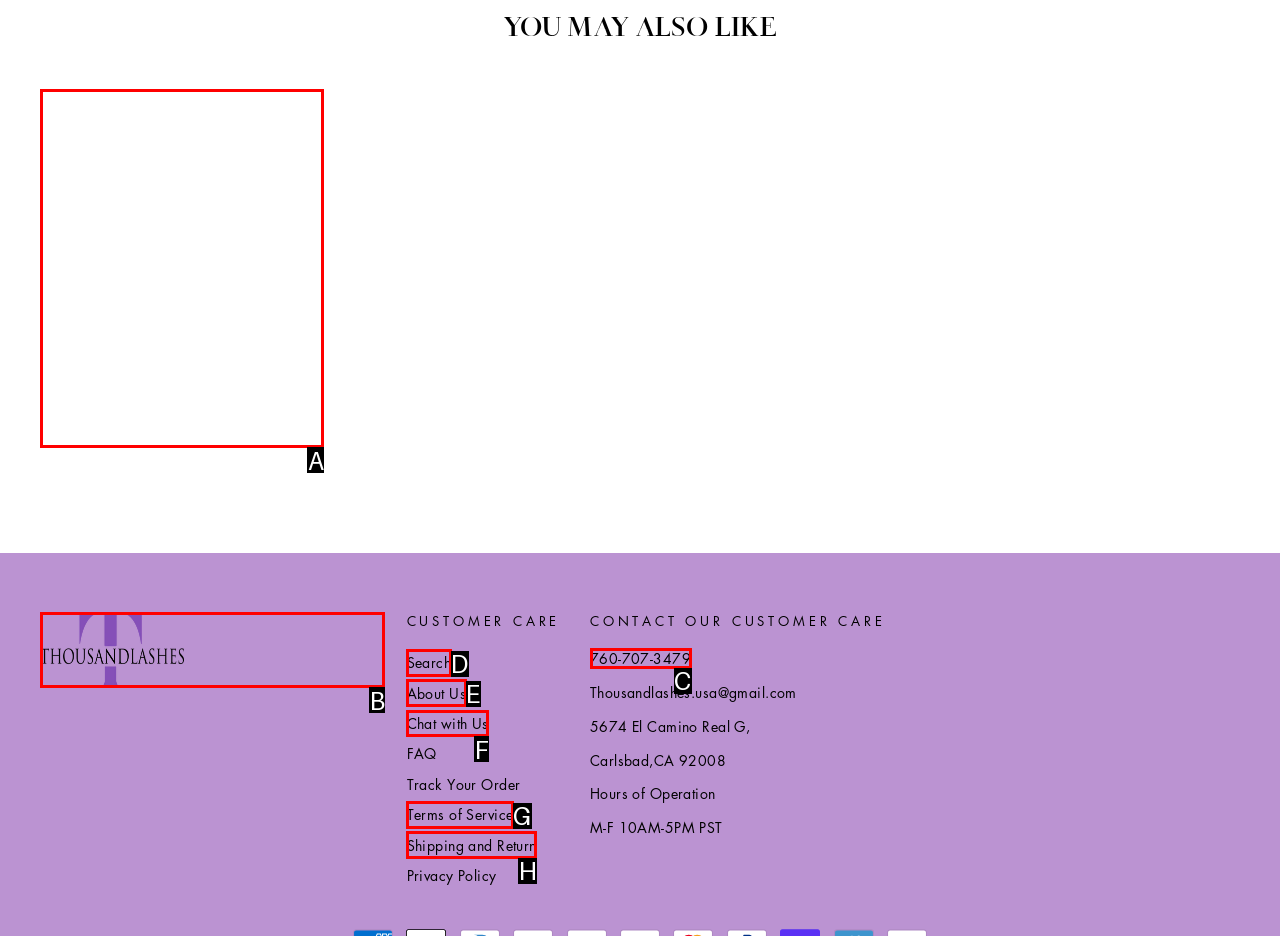Identify the correct letter of the UI element to click for this task: contact customer care
Respond with the letter from the listed options.

C